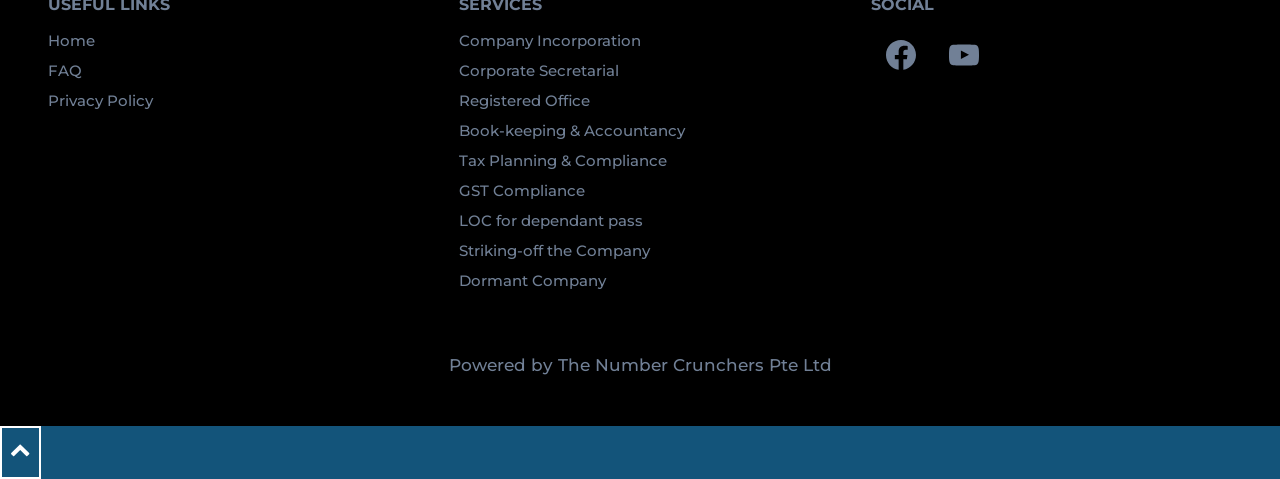Bounding box coordinates must be specified in the format (top-left x, top-left y, bottom-right x, bottom-right y). All values should be floating point numbers between 0 and 1. What are the bounding box coordinates of the UI element described as: Striking-off the Company

[0.359, 0.491, 0.641, 0.553]